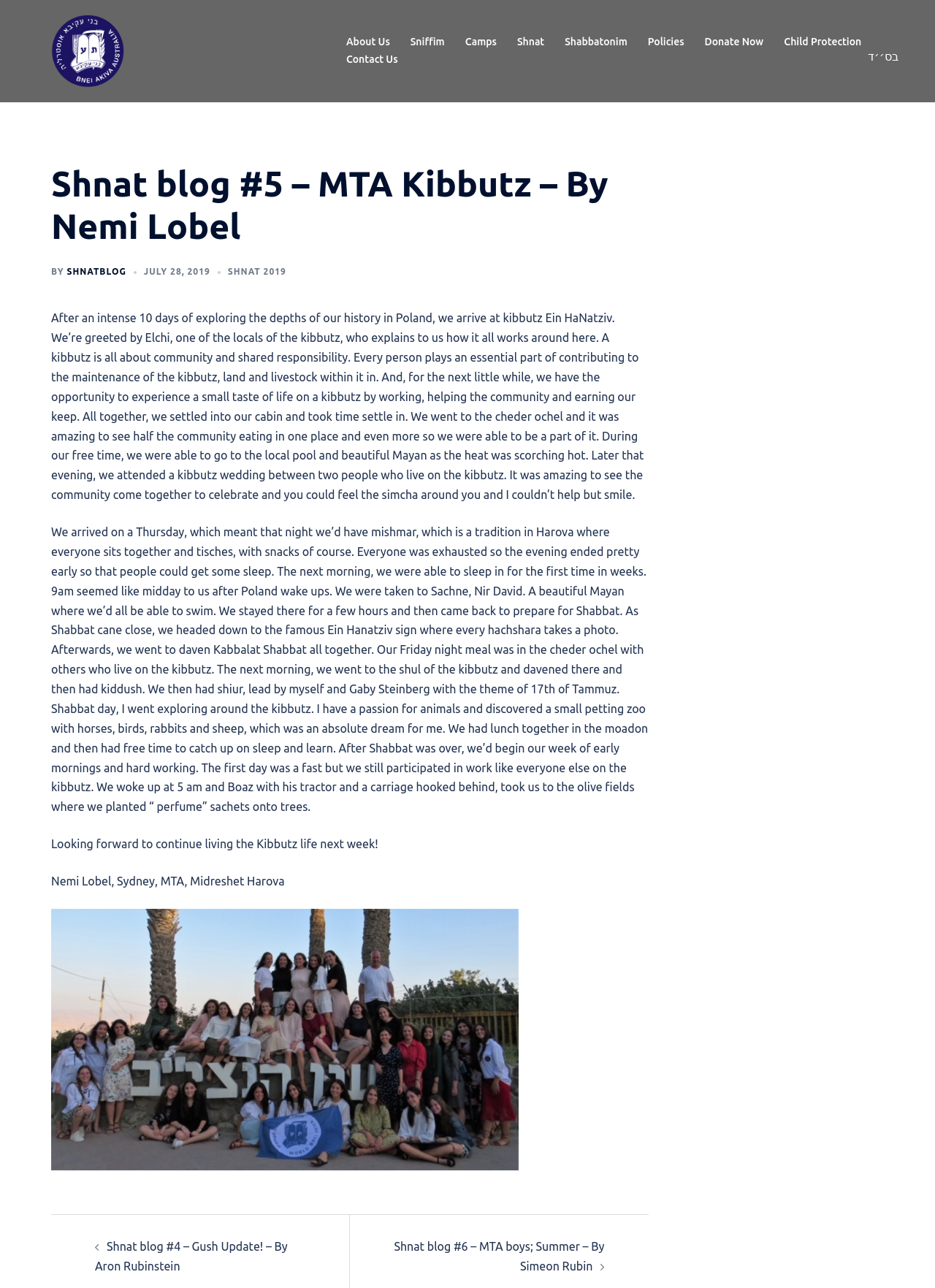Determine the bounding box coordinates of the target area to click to execute the following instruction: "Visit the 'Shnat' page."

[0.553, 0.026, 0.582, 0.04]